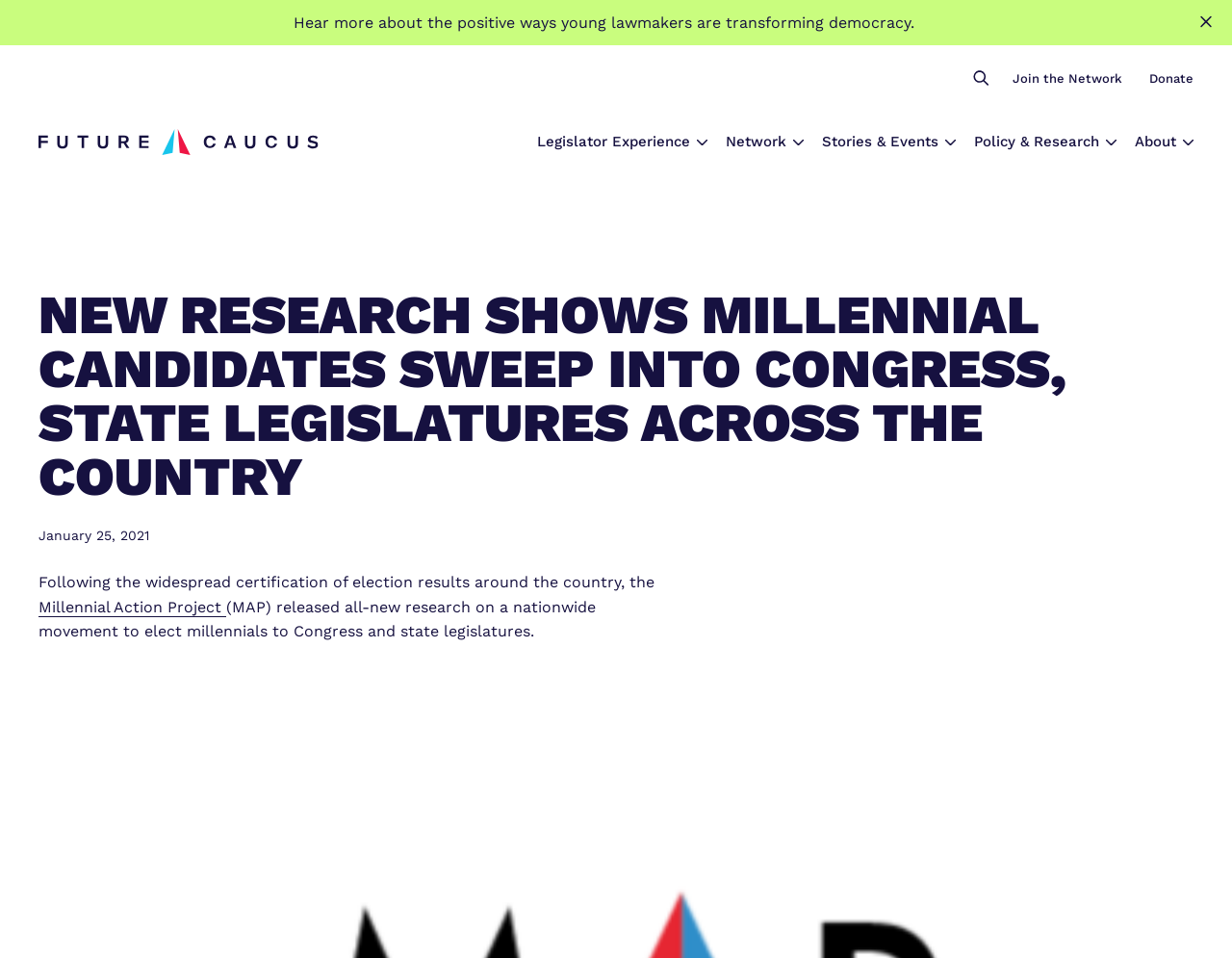Provide a brief response in the form of a single word or phrase:
What is the main topic of this webpage?

Millennial candidates in Congress